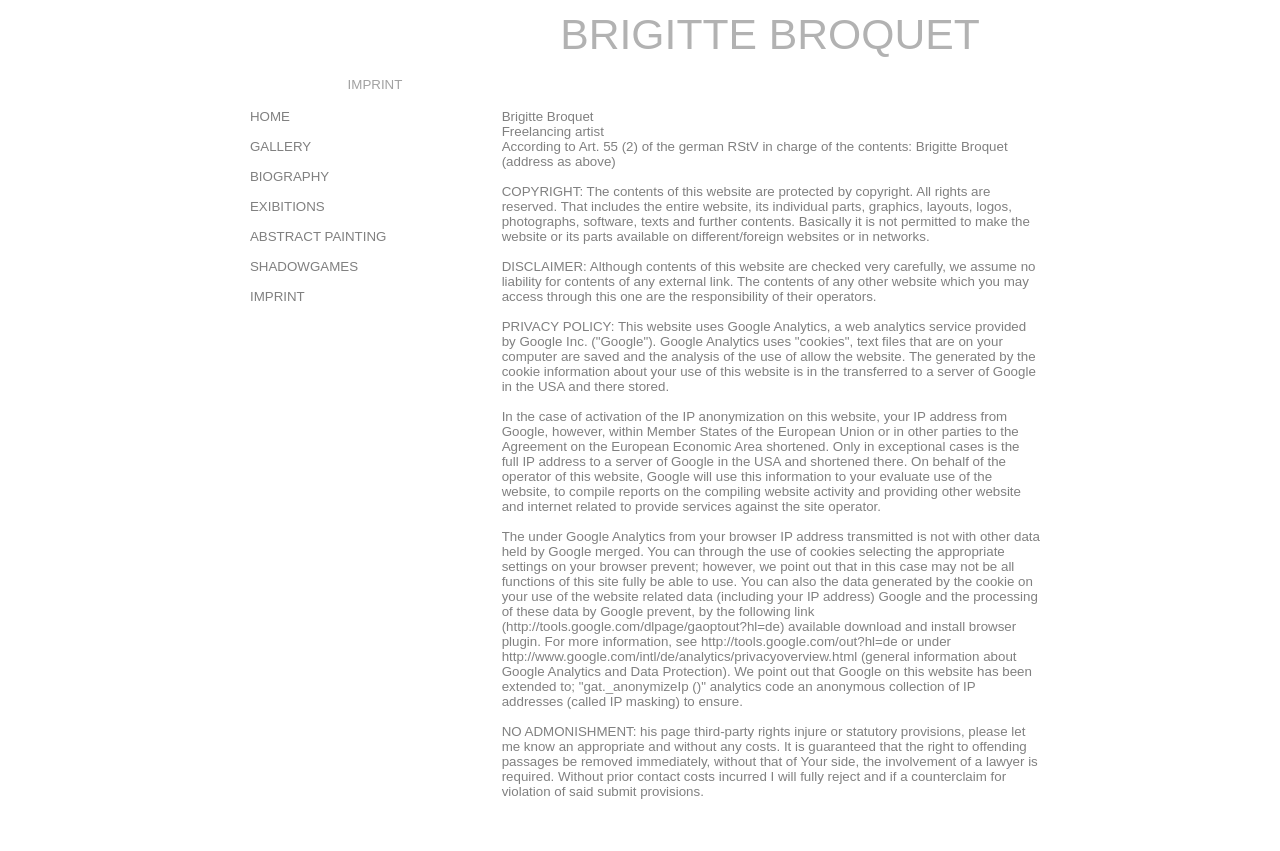Determine the bounding box of the UI component based on this description: "EXIBITIONS". The bounding box coordinates should be four float values between 0 and 1, i.e., [left, top, right, bottom].

[0.195, 0.234, 0.254, 0.251]